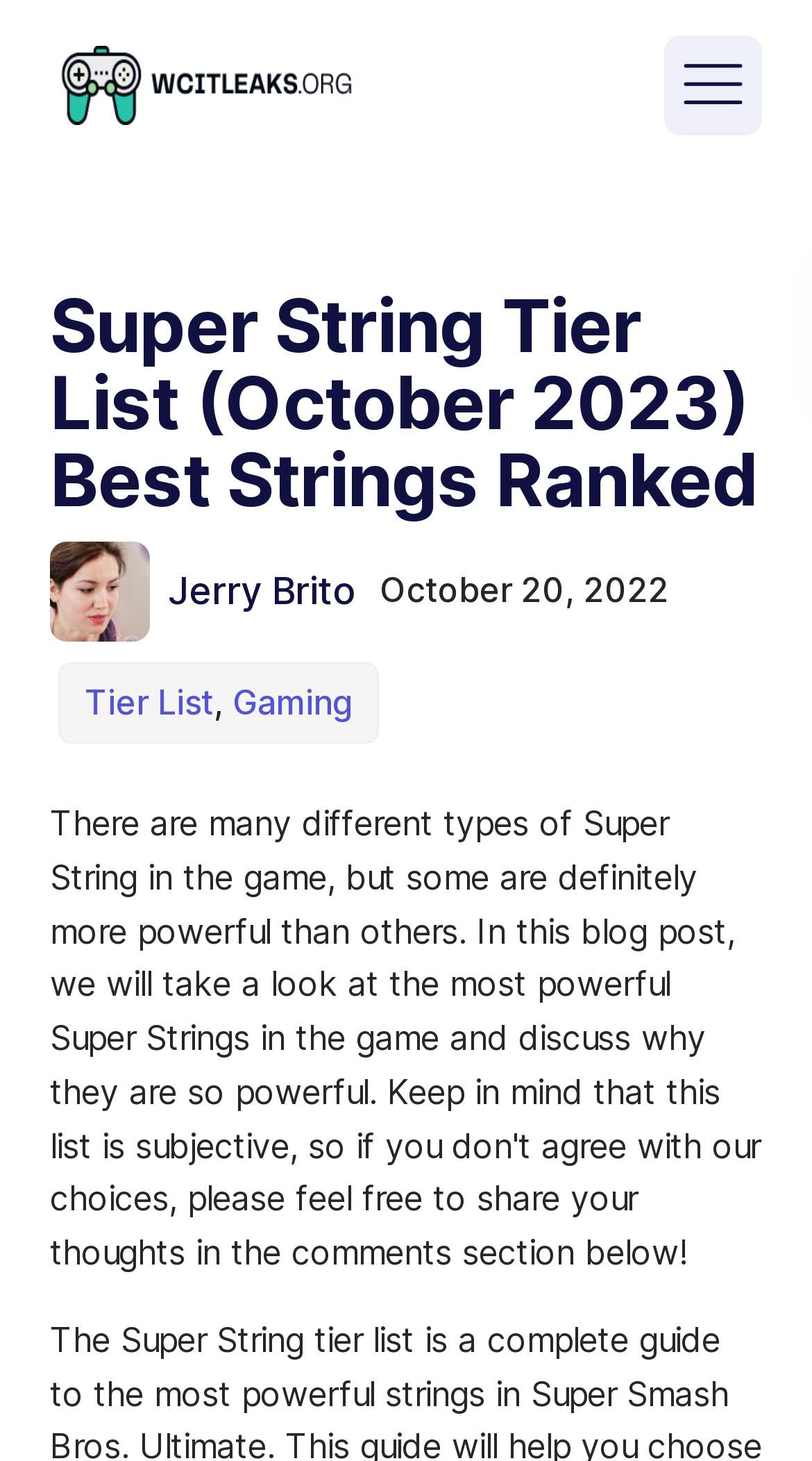Please find the bounding box for the UI element described by: "Gaming".

[0.286, 0.466, 0.435, 0.494]